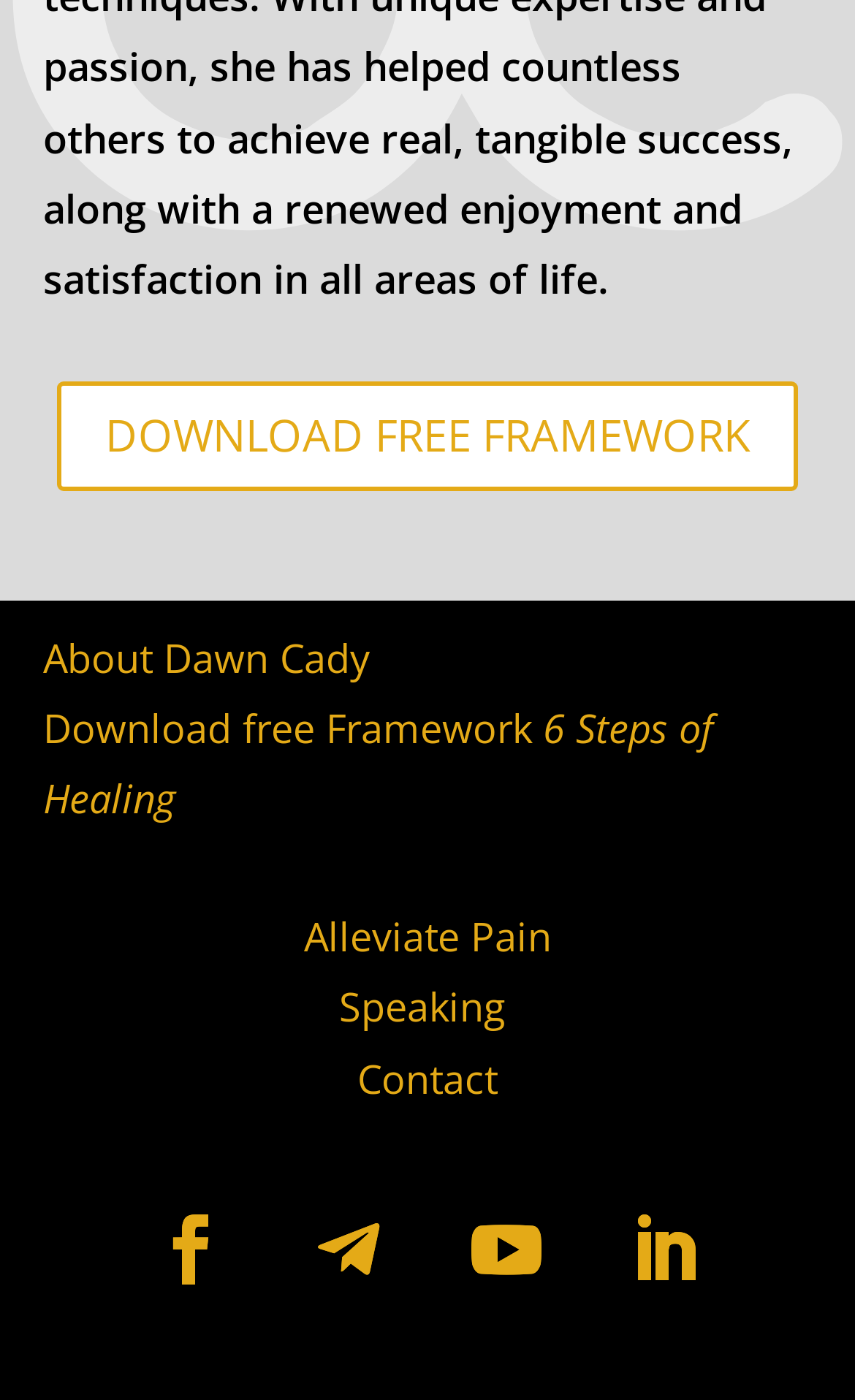Please provide the bounding box coordinates for the element that needs to be clicked to perform the following instruction: "Explore ways to alleviate pain". The coordinates should be given as four float numbers between 0 and 1, i.e., [left, top, right, bottom].

[0.355, 0.65, 0.645, 0.687]